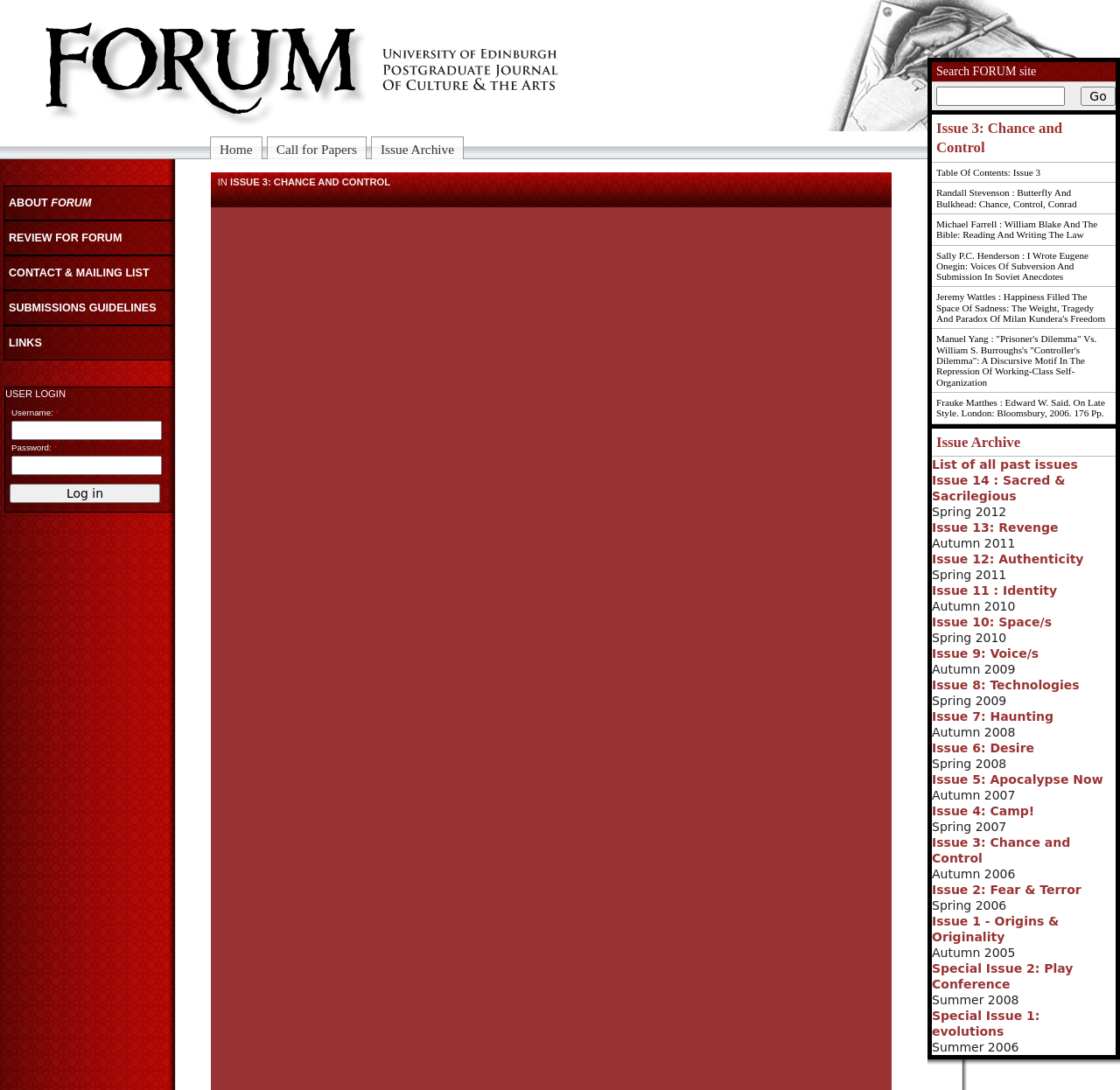Using the details from the image, please elaborate on the following question: How many textboxes are there in the User Login section?

I found the User Login section by looking for a heading element with the text 'USER LOGIN'. Then, I counted the number of textbox elements within that section, which is 2.